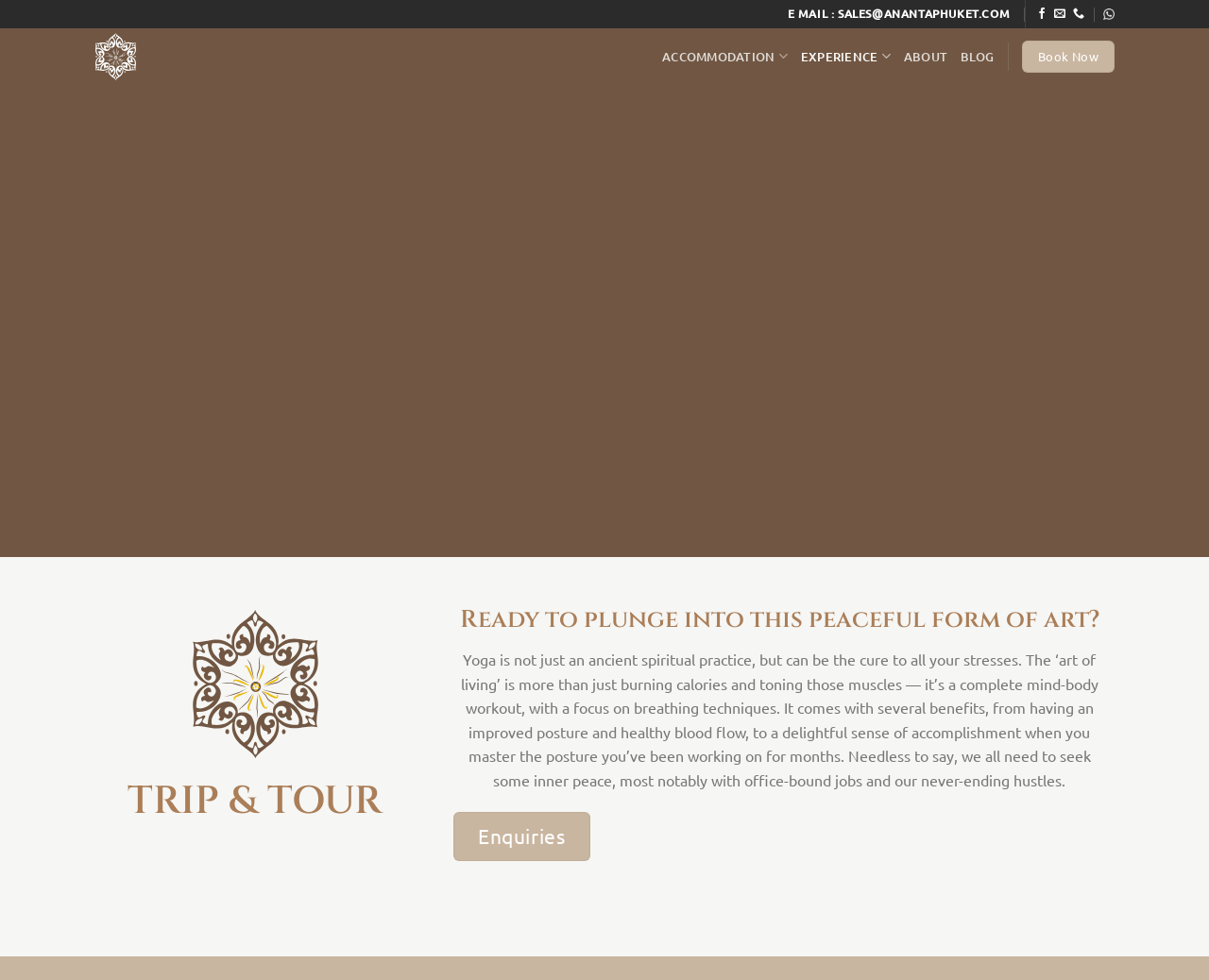Please predict the bounding box coordinates of the element's region where a click is necessary to complete the following instruction: "Read the blog". The coordinates should be represented by four float numbers between 0 and 1, i.e., [left, top, right, bottom].

[0.795, 0.04, 0.822, 0.075]